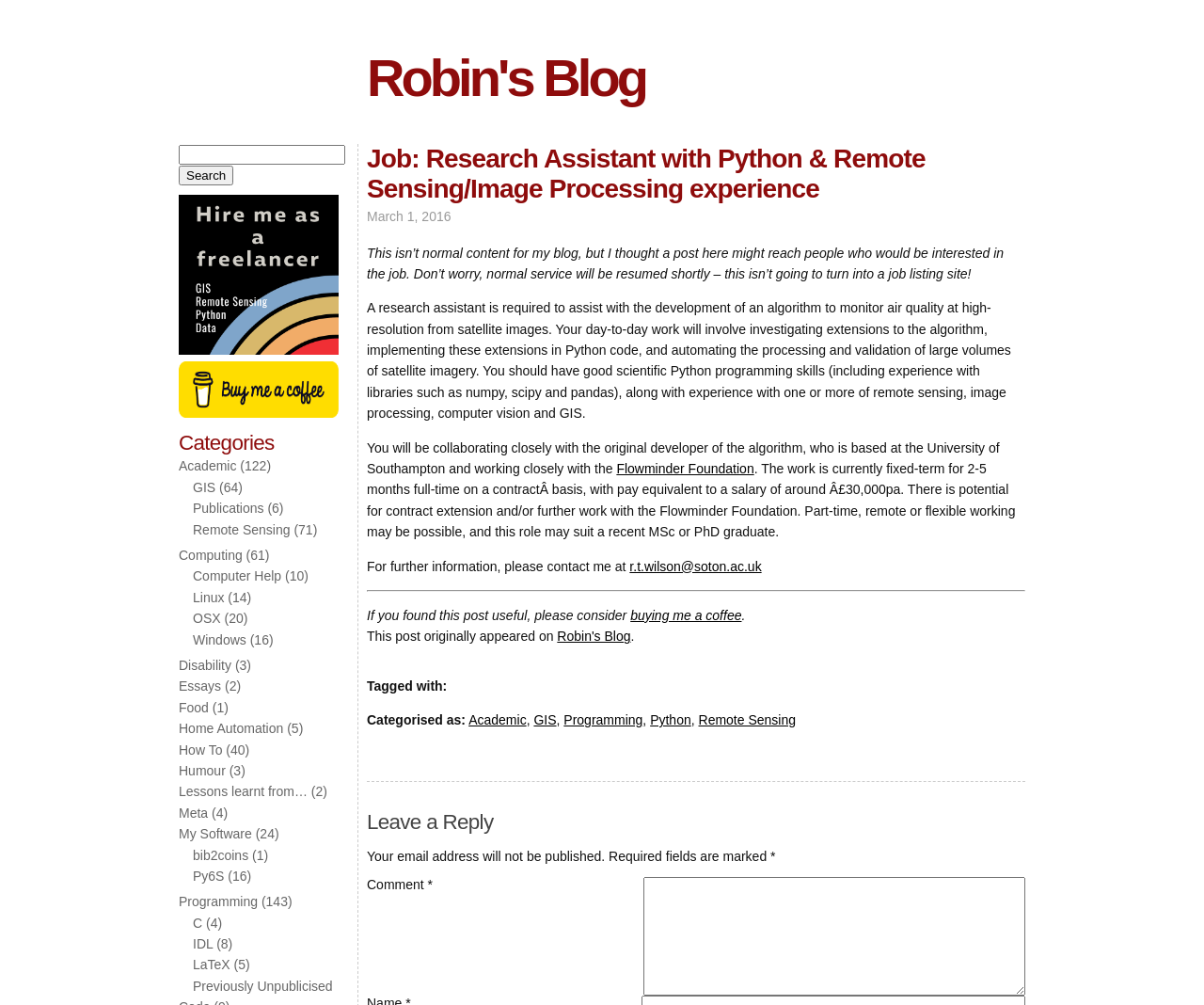Find the bounding box coordinates for the area that should be clicked to accomplish the instruction: "Buy me a coffee".

[0.148, 0.359, 0.281, 0.415]